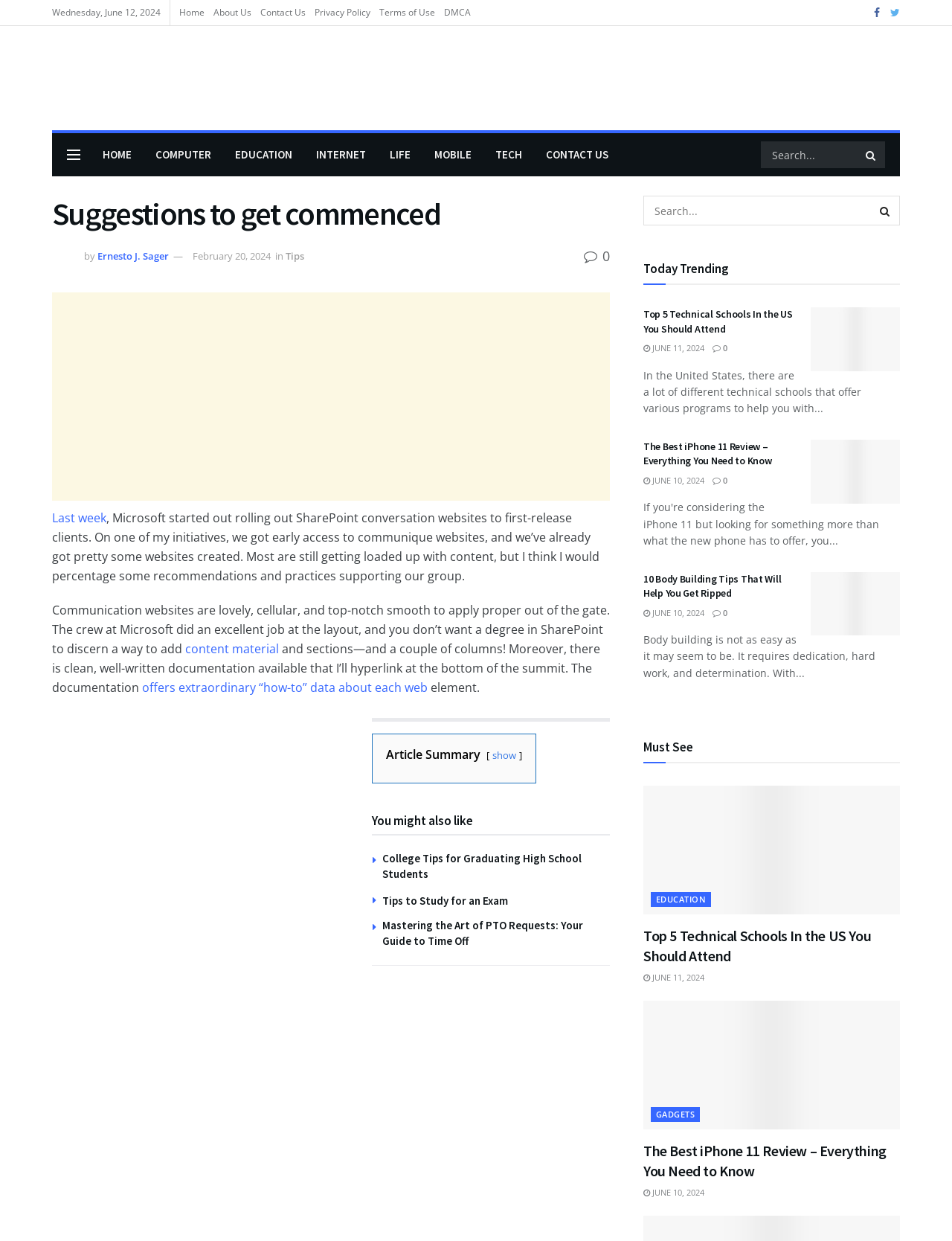Show the bounding box coordinates for the HTML element described as: "0".

[0.613, 0.2, 0.641, 0.212]